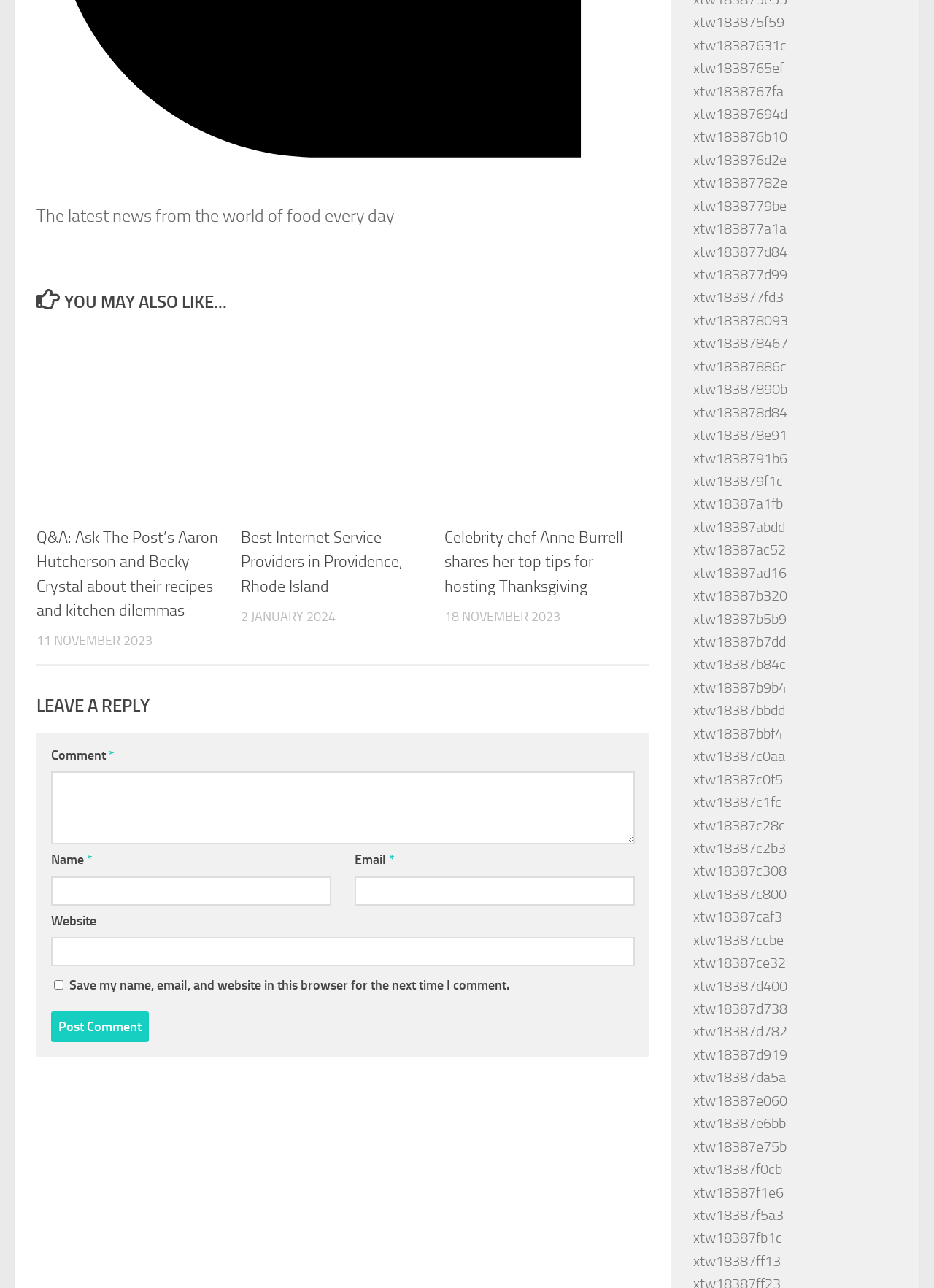Can you provide the bounding box coordinates for the element that should be clicked to implement the instruction: "Click on the 'Q&A: Ask The Post’s Aaron Hutcherson and Becky Crystal about their recipes and kitchen dilemmas' link"?

[0.039, 0.248, 0.257, 0.405]